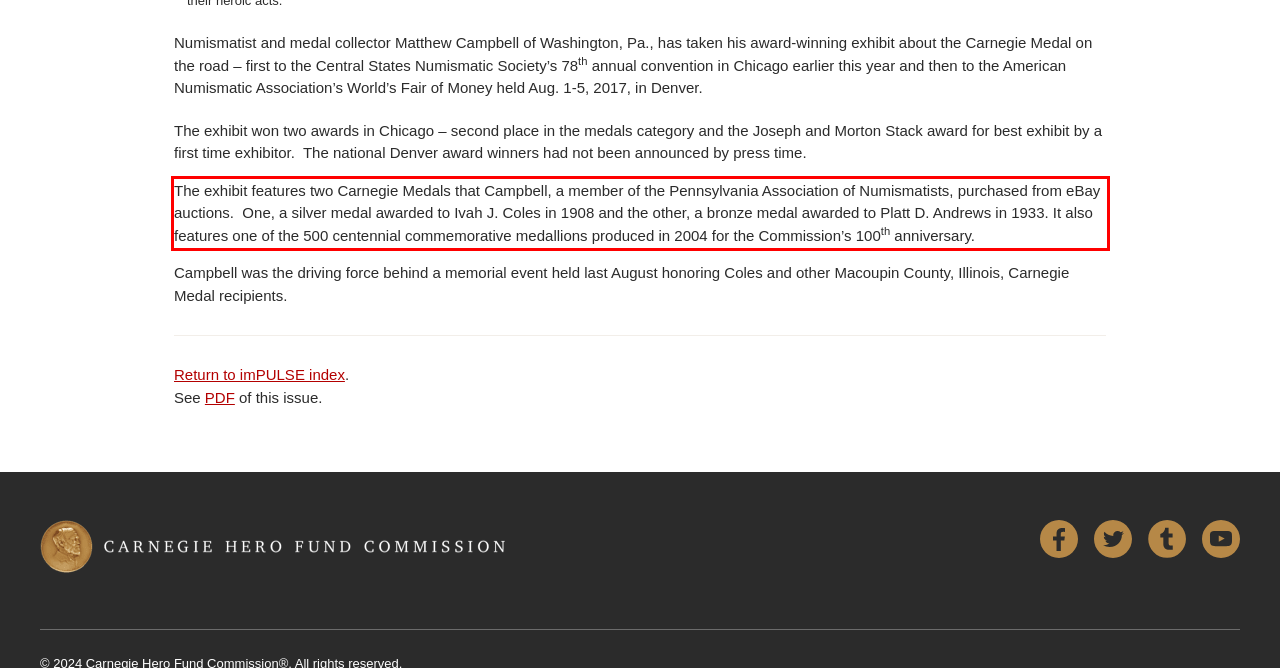Observe the screenshot of the webpage, locate the red bounding box, and extract the text content within it.

The exhibit features two Carnegie Medals that Campbell, a member of the Pennsylvania Association of Numismatists, purchased from eBay auctions. One, a silver medal awarded to Ivah J. Coles in 1908 and the other, a bronze medal awarded to Platt D. Andrews in 1933. It also features one of the 500 centennial commemorative medallions produced in 2004 for the Commission’s 100th anniversary.